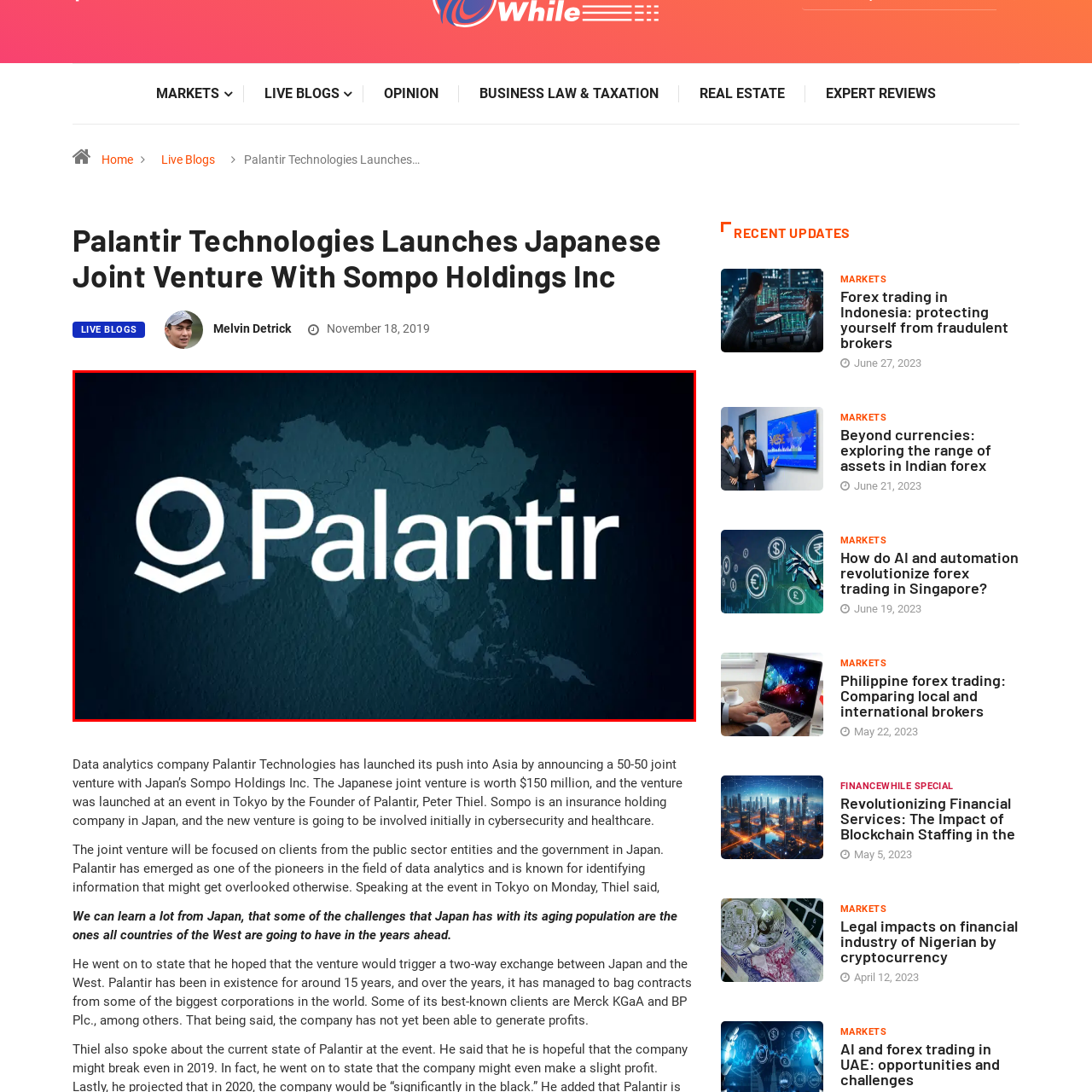Please look at the highlighted area within the red border and provide the answer to this question using just one word or phrase: 
What is the direction of the arrow in the logo?

Downward